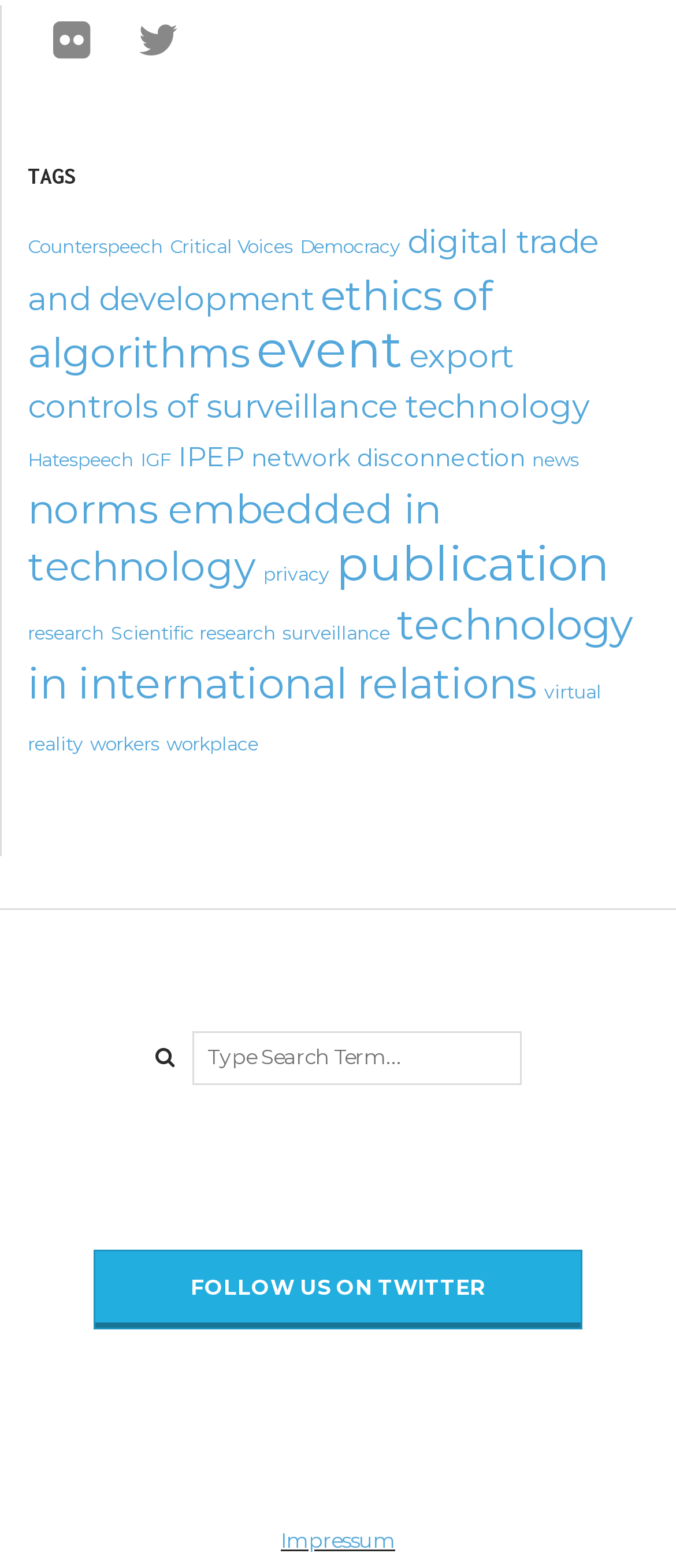Determine the bounding box coordinates for the area that should be clicked to carry out the following instruction: "Follow on Twitter".

[0.138, 0.797, 0.862, 0.848]